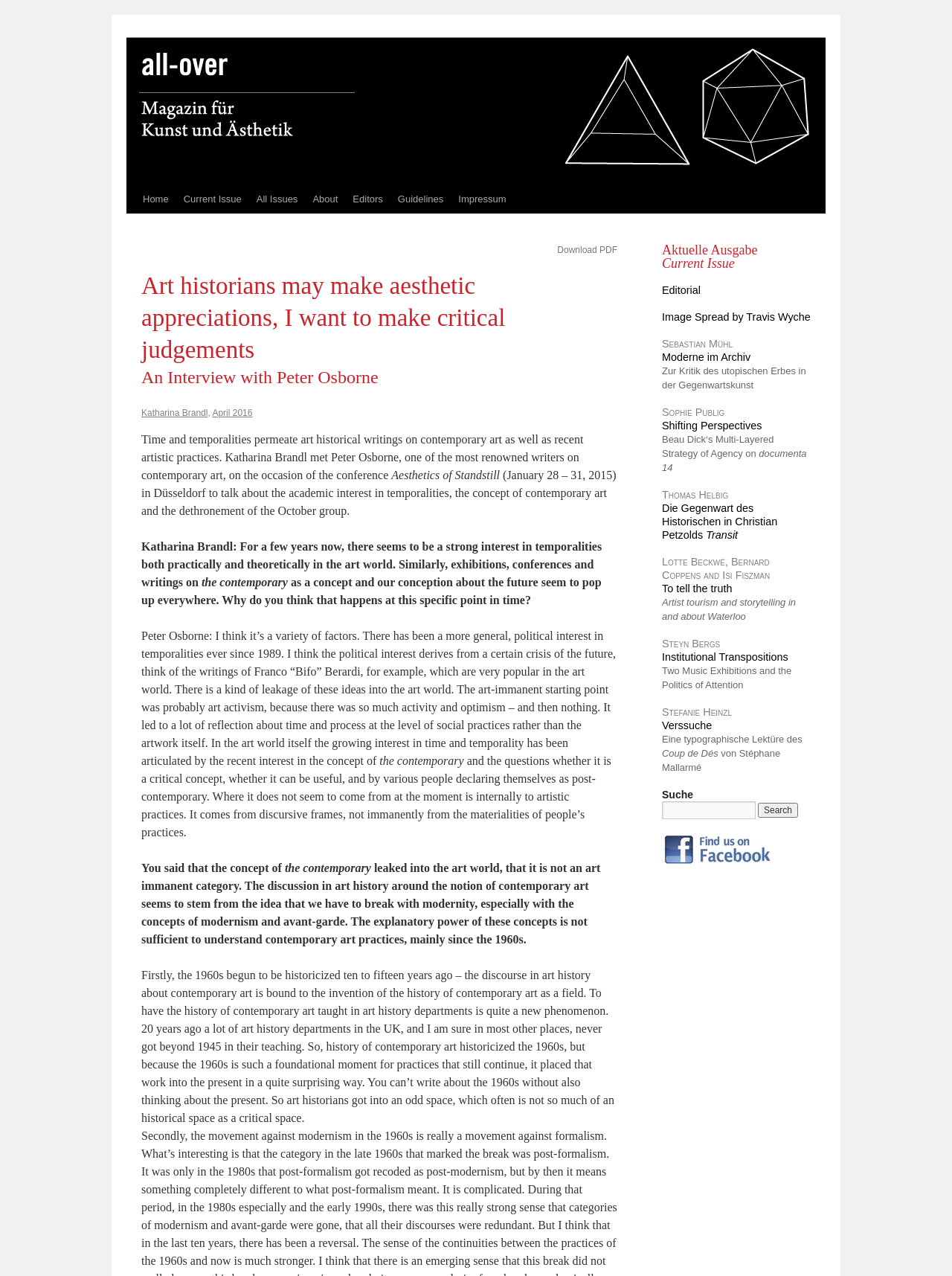What is the bounding box coordinate of the search bar?
Look at the image and answer the question with a single word or phrase.

[0.695, 0.628, 0.794, 0.642]